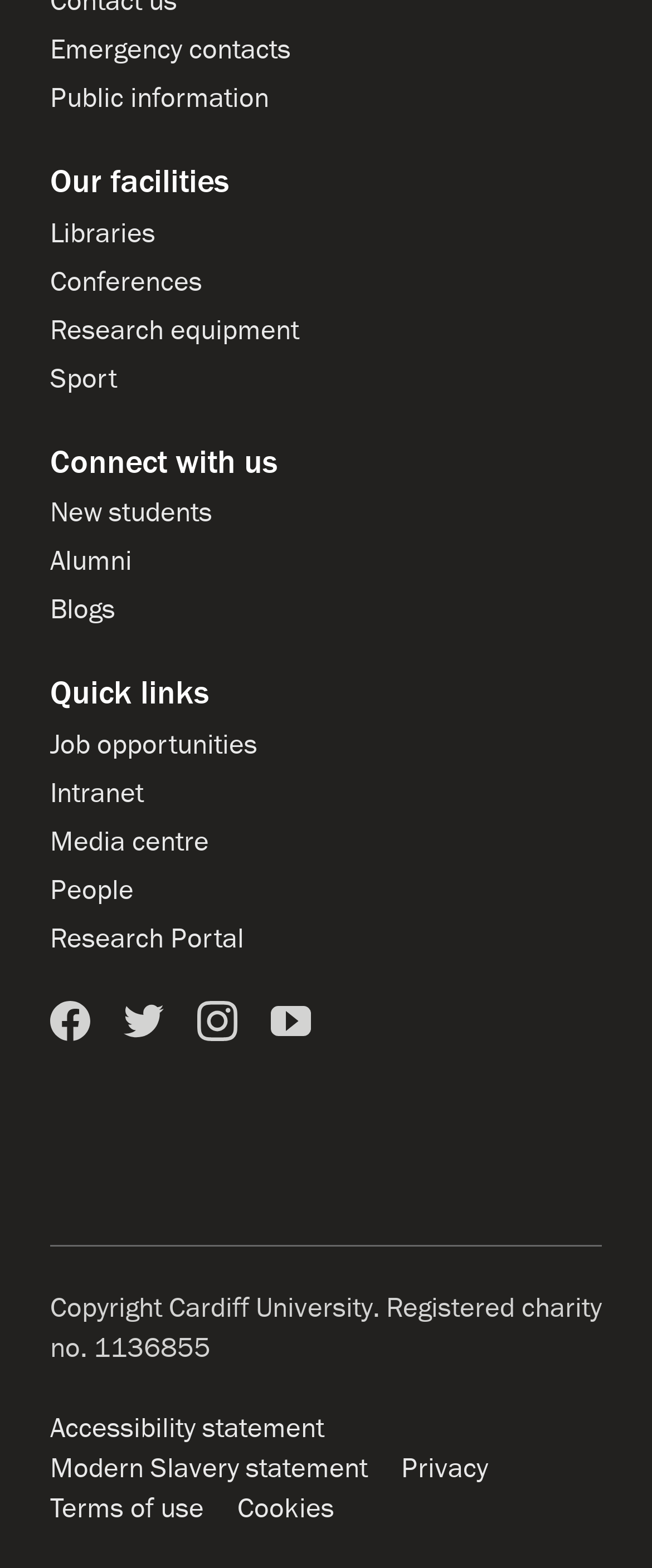Given the description of the UI element: "Modern Slavery statement", predict the bounding box coordinates in the form of [left, top, right, bottom], with each value being a float between 0 and 1.

[0.077, 0.926, 0.564, 0.948]